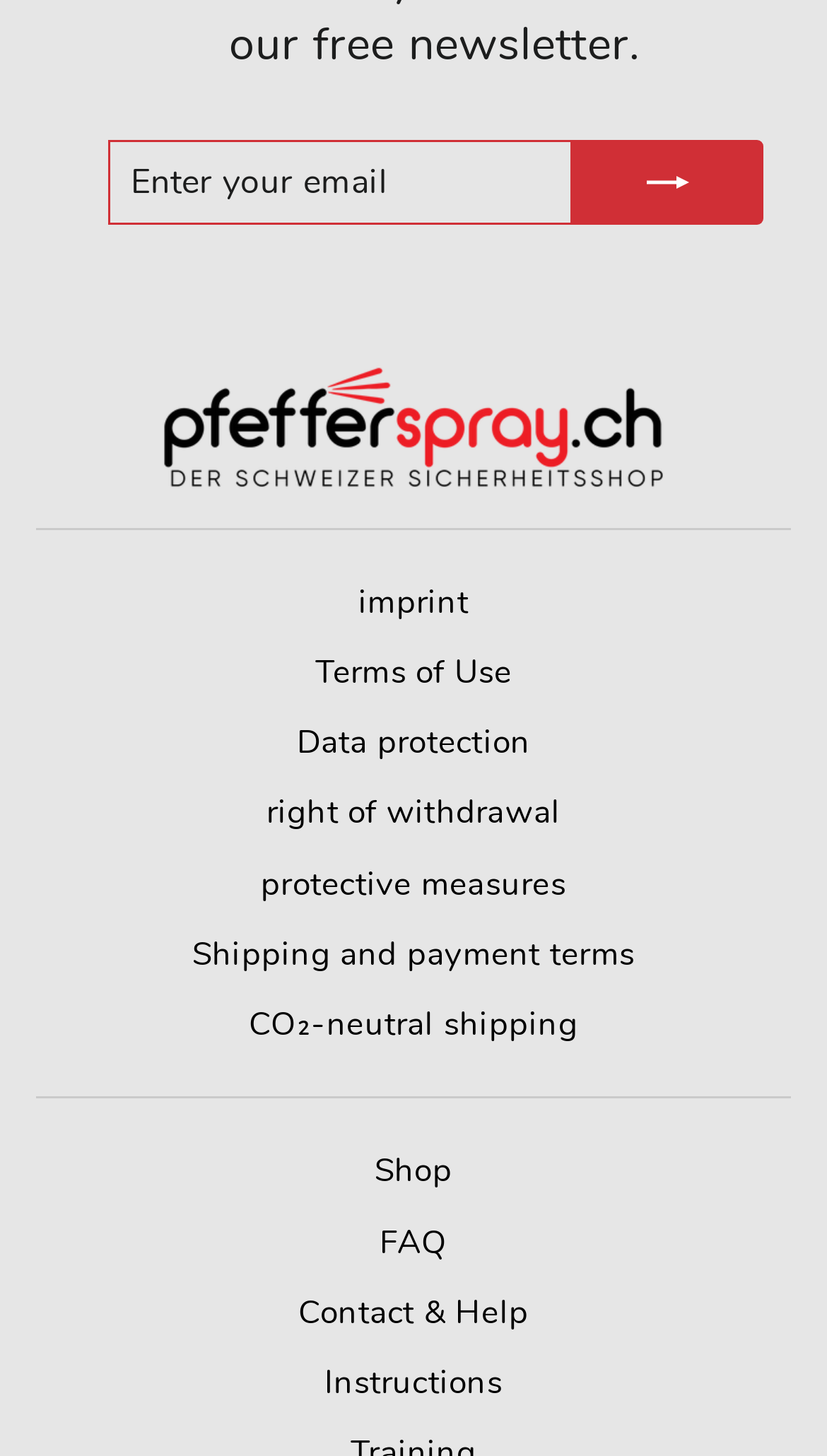Identify the bounding box coordinates for the region of the element that should be clicked to carry out the instruction: "Enter email address". The bounding box coordinates should be four float numbers between 0 and 1, i.e., [left, top, right, bottom].

[0.129, 0.096, 0.691, 0.155]